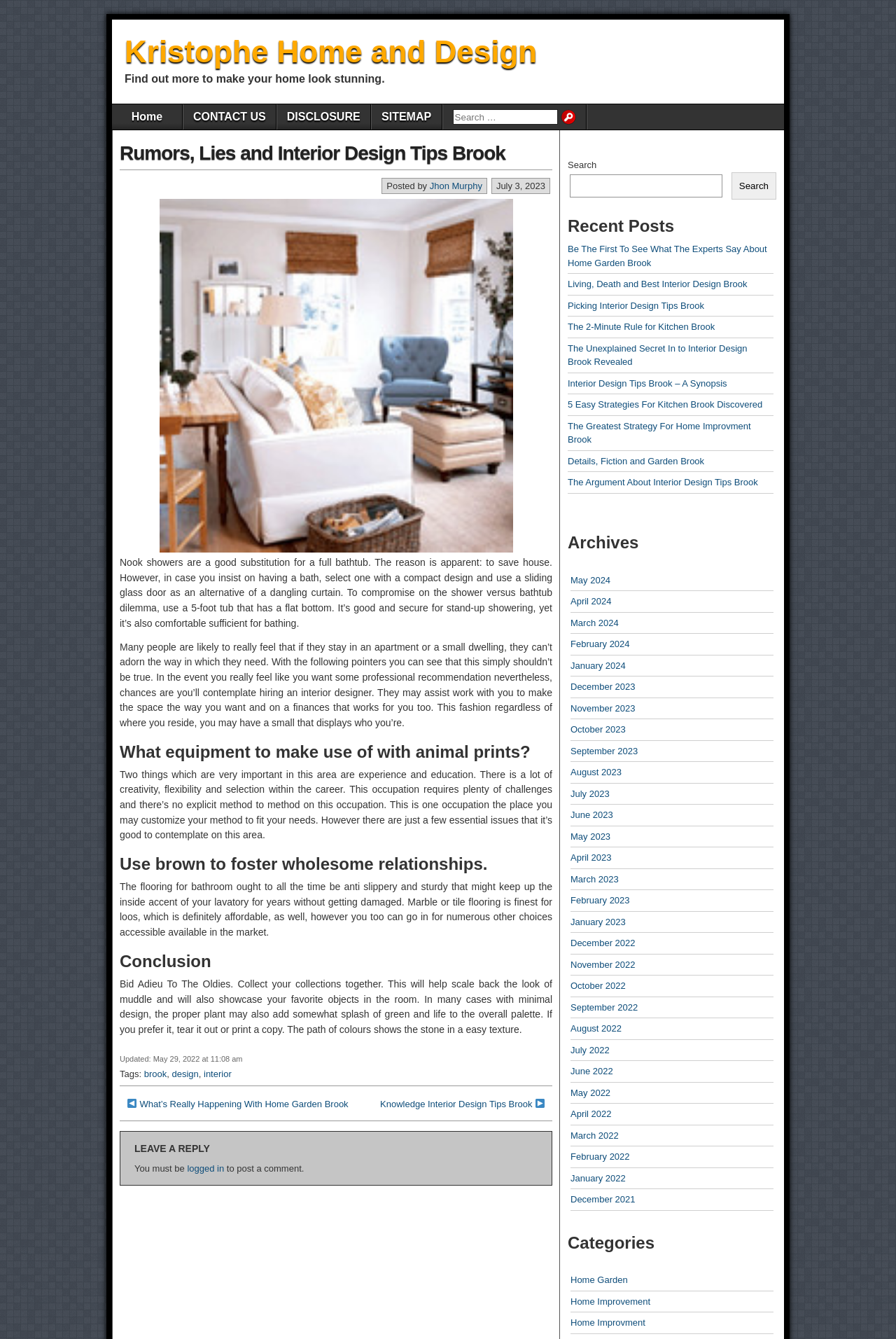Identify the bounding box coordinates for the UI element mentioned here: "Knowledge Interior Design Tips Brook". Provide the coordinates as four float values between 0 and 1, i.e., [left, top, right, bottom].

[0.424, 0.82, 0.594, 0.828]